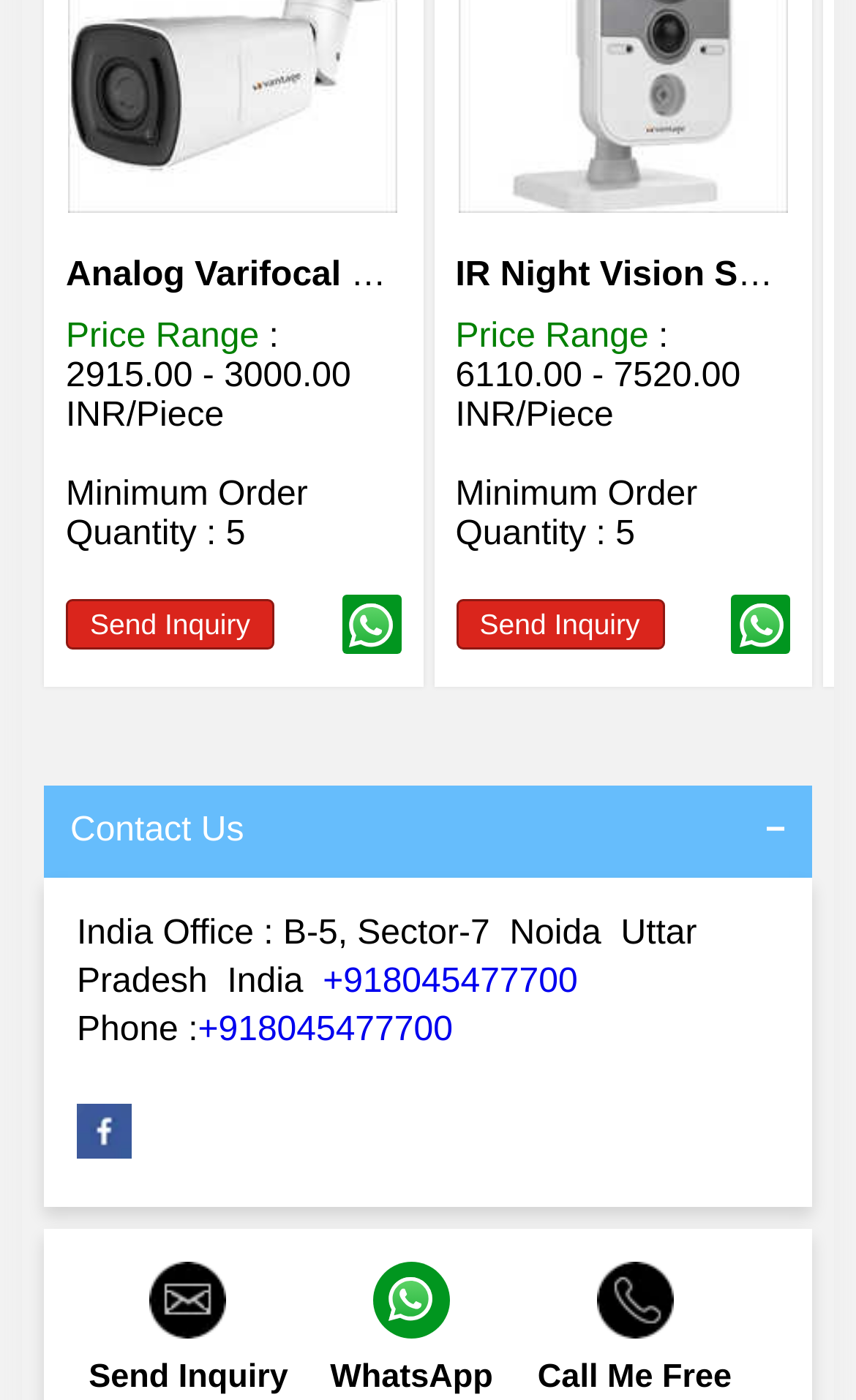Refer to the image and answer the question with as much detail as possible: What is the phone number of the seller?

The phone number of the seller can be found in the 'Contact Us' section of the webpage, where it is listed as '+918045477700'.